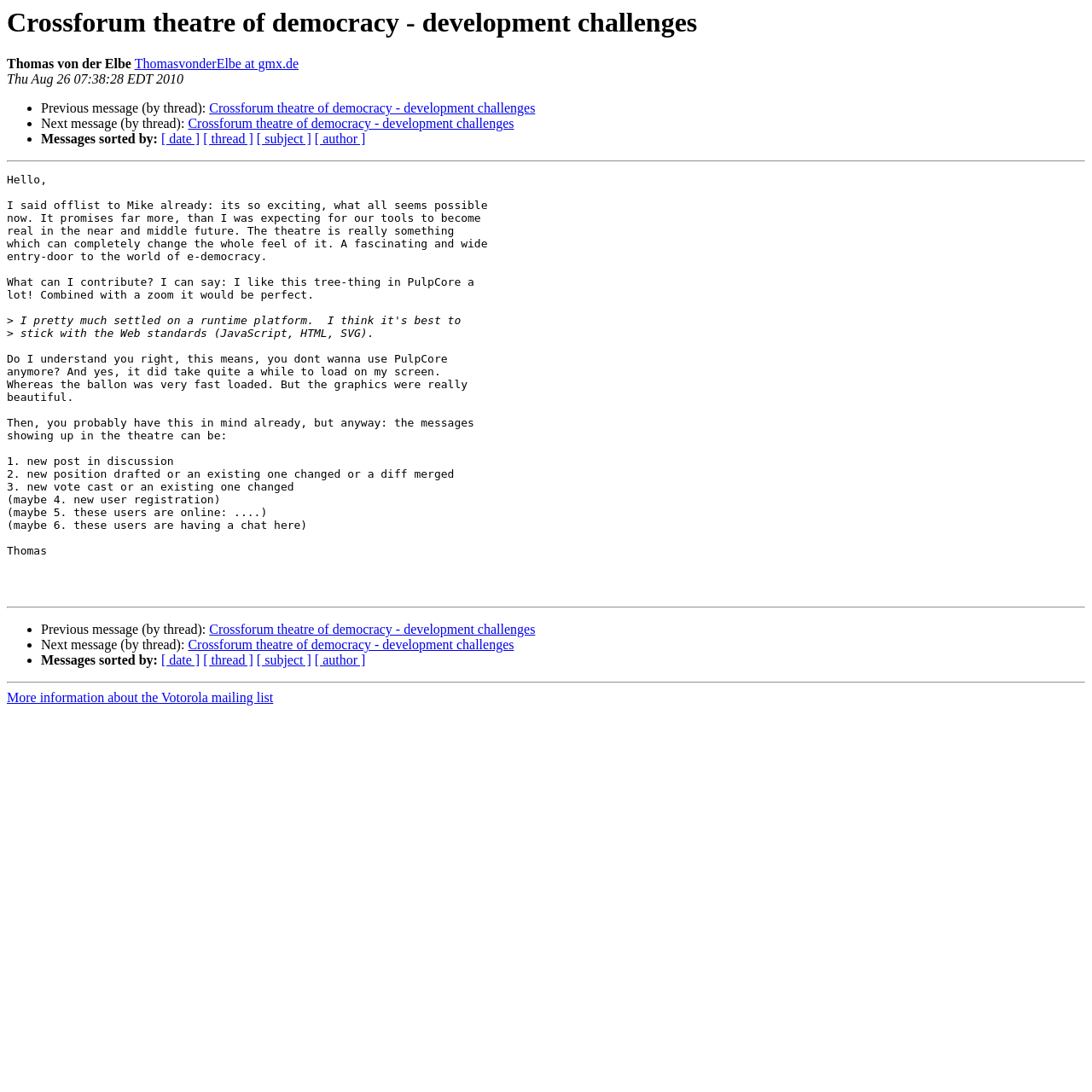What is the date of the message?
Provide an in-depth and detailed explanation in response to the question.

I found the date of the message by looking at the StaticText element with the text 'Thu Aug 26 07:38:28 EDT 2010' which is located below the sender's name and email address.